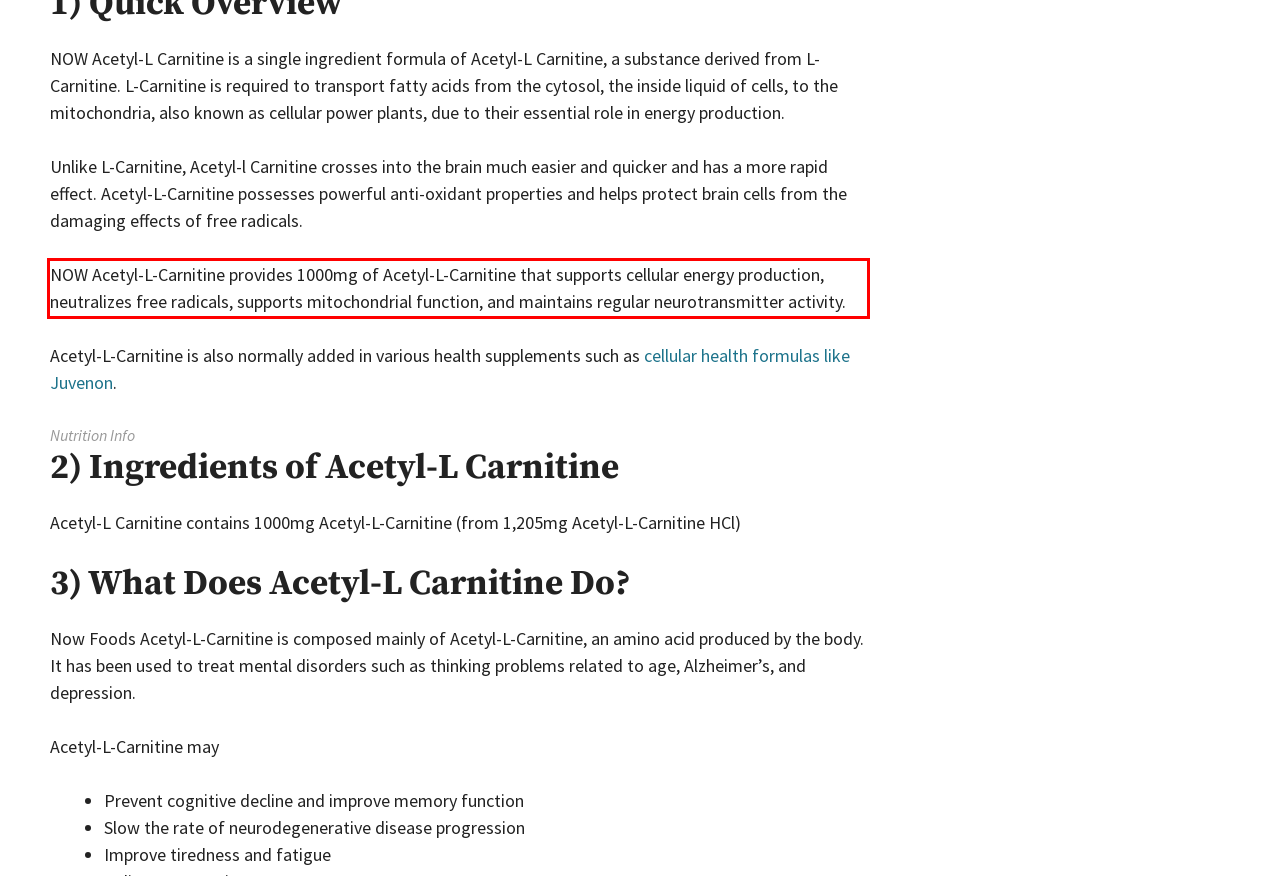Please examine the screenshot of the webpage and read the text present within the red rectangle bounding box.

NOW Acetyl-L-Carnitine provides 1000mg of Acetyl-L-Carnitine that supports cellular energy production, neutralizes free radicals, supports mitochondrial function, and maintains regular neurotransmitter activity.